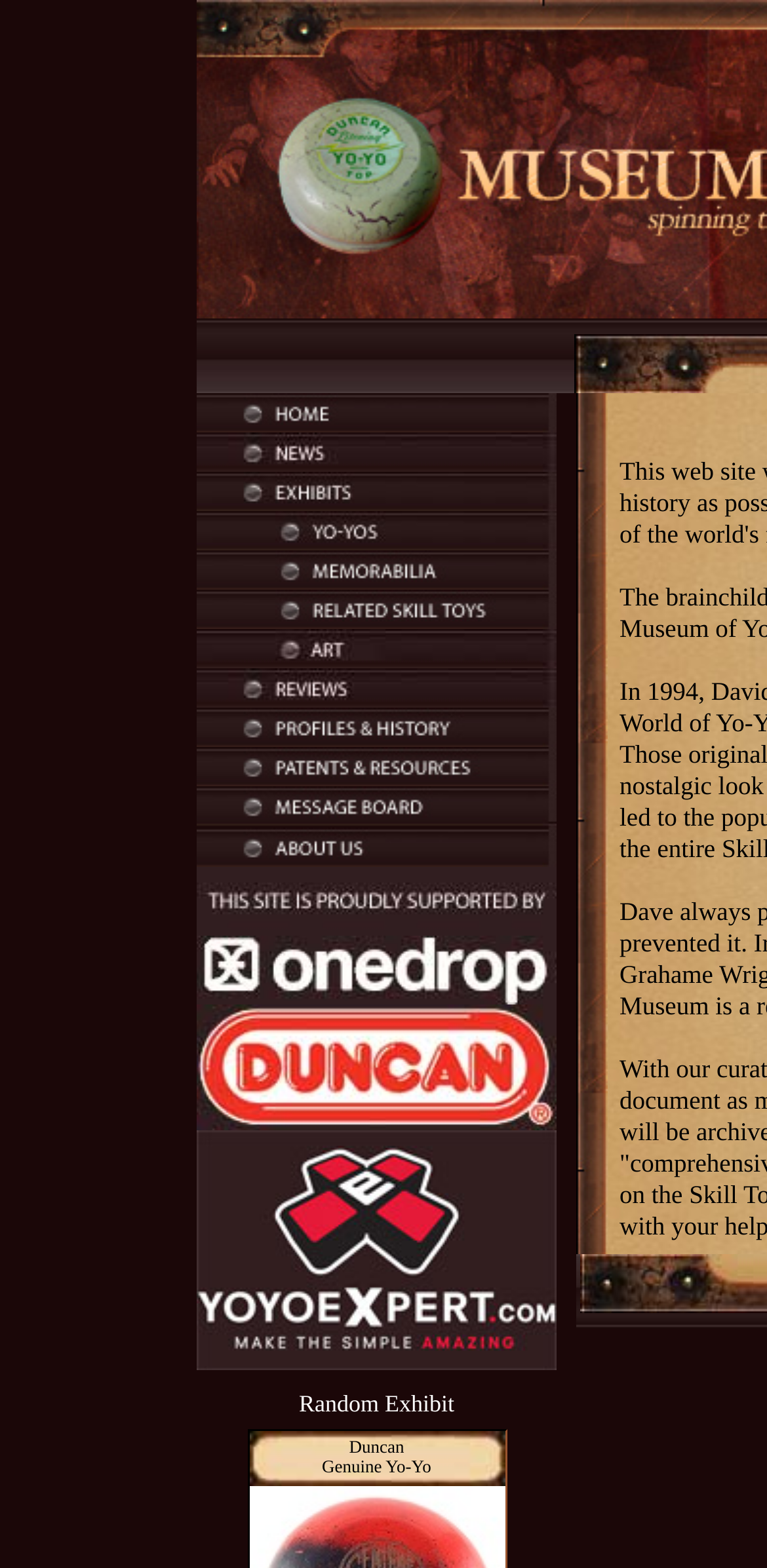Determine the bounding box coordinates of the clickable element necessary to fulfill the instruction: "Explore the Yo-Yos section". Provide the coordinates as four float numbers within the 0 to 1 range, i.e., [left, top, right, bottom].

[0.256, 0.336, 0.726, 0.355]